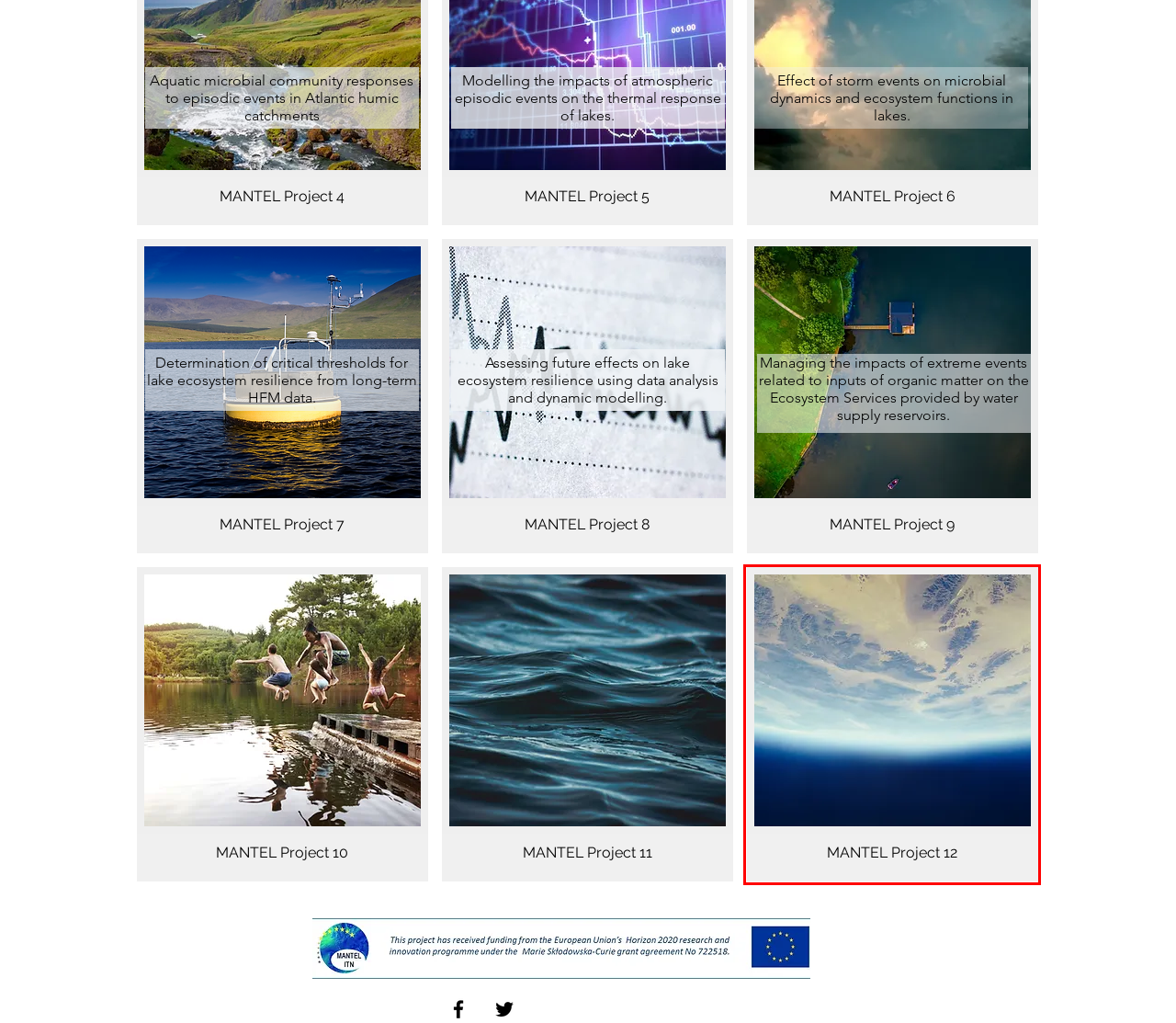Consider the screenshot of a webpage with a red bounding box and select the webpage description that best describes the new page that appears after clicking the element inside the red box. Here are the candidates:
A. Publications | mantel-itn
B. MANTEL Project 12 | mantel-itn
C. MANTEL Project 7 | mantel-itn
D. MANTEL Project 11 | mantel-itn
E. MANTEL Project 9 | mantel-itn
F. MANTEL Project 8 | mantel-itn
G. About MANTEL ITN | mantel-itn
H. MANTEL Project 10 | mantel-itn

B